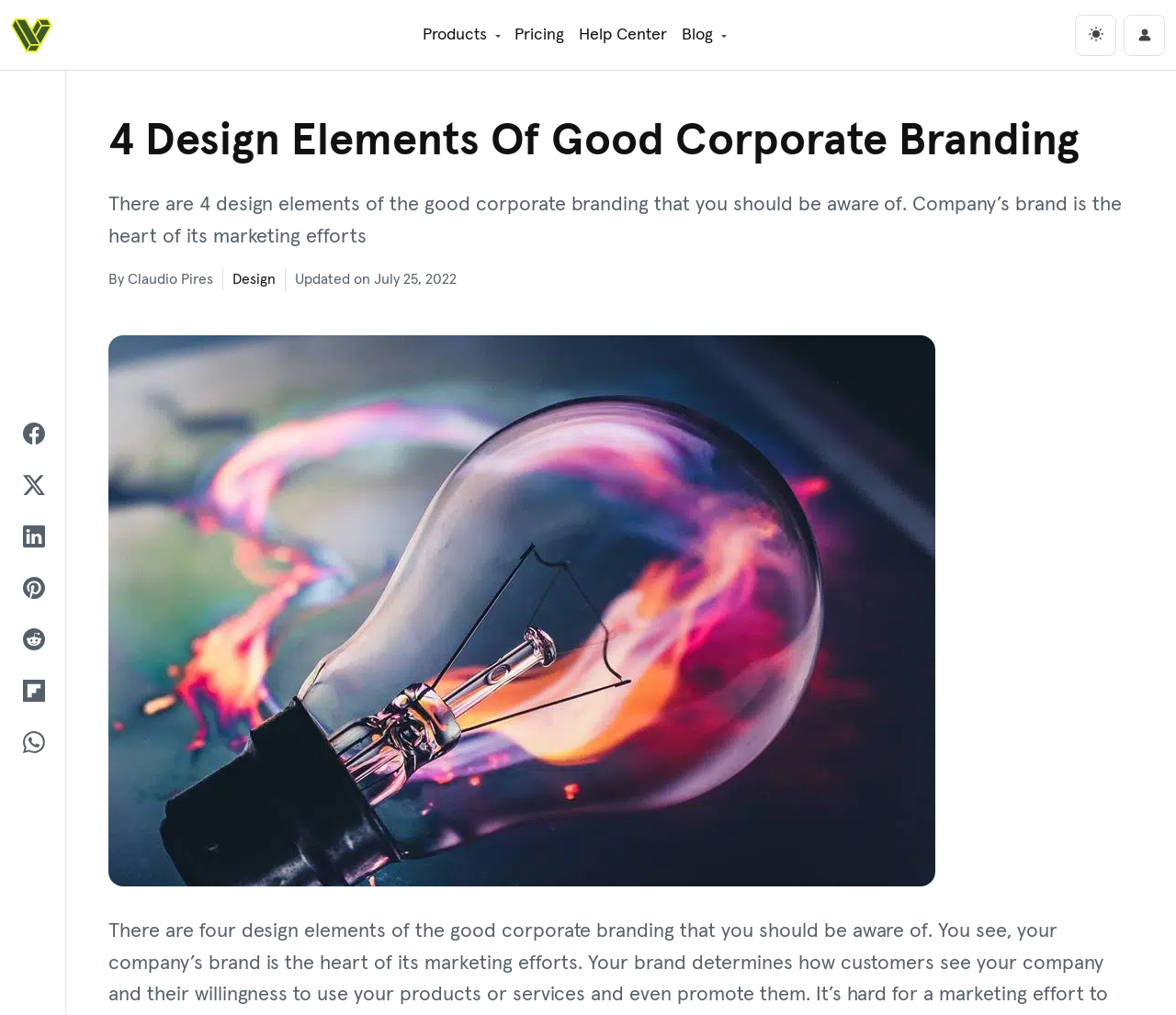How many design elements are discussed on this webpage?
Using the image, provide a concise answer in one word or a short phrase.

4